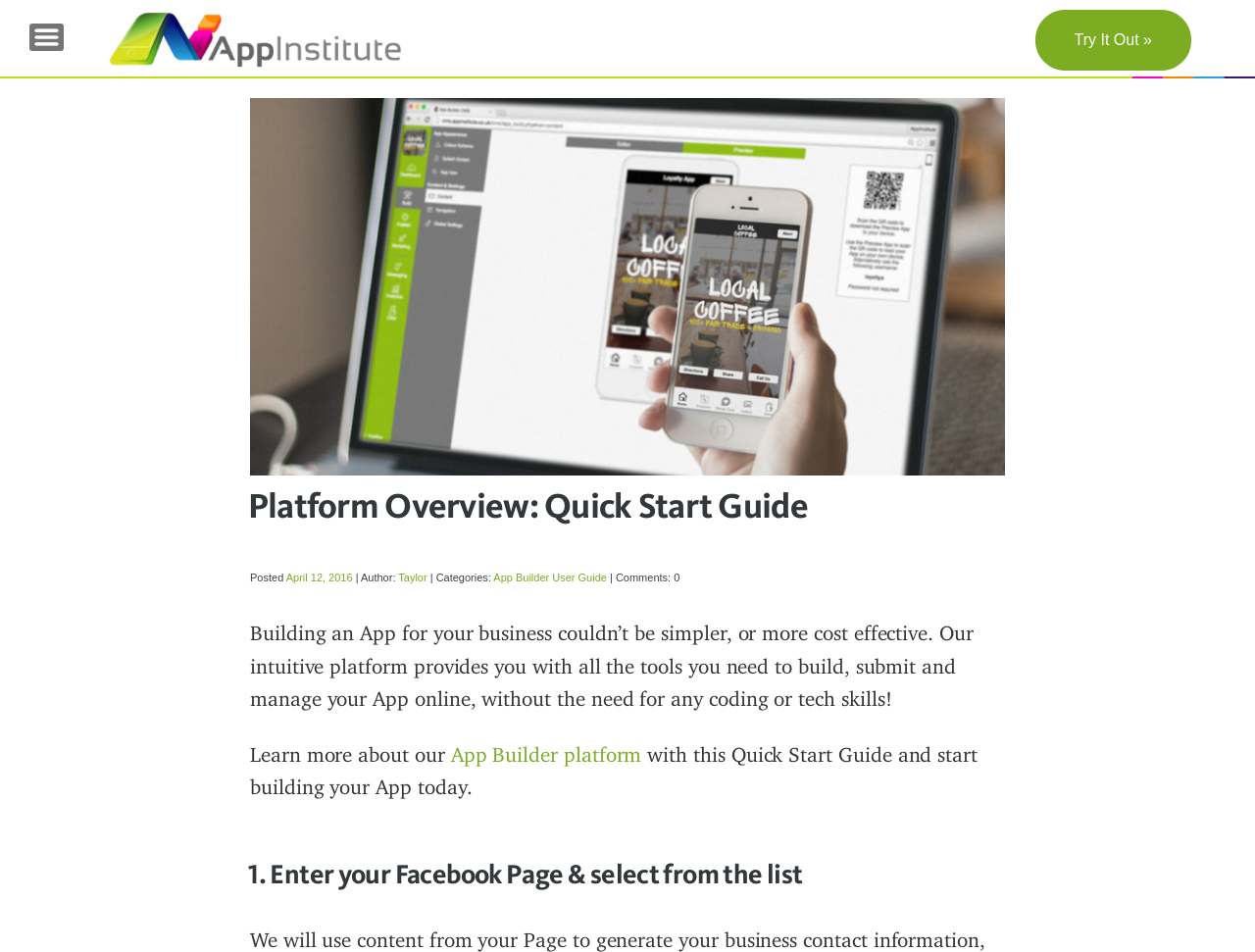Determine the main text heading of the webpage and provide its content.

Platform Overview: Quick Start Guide